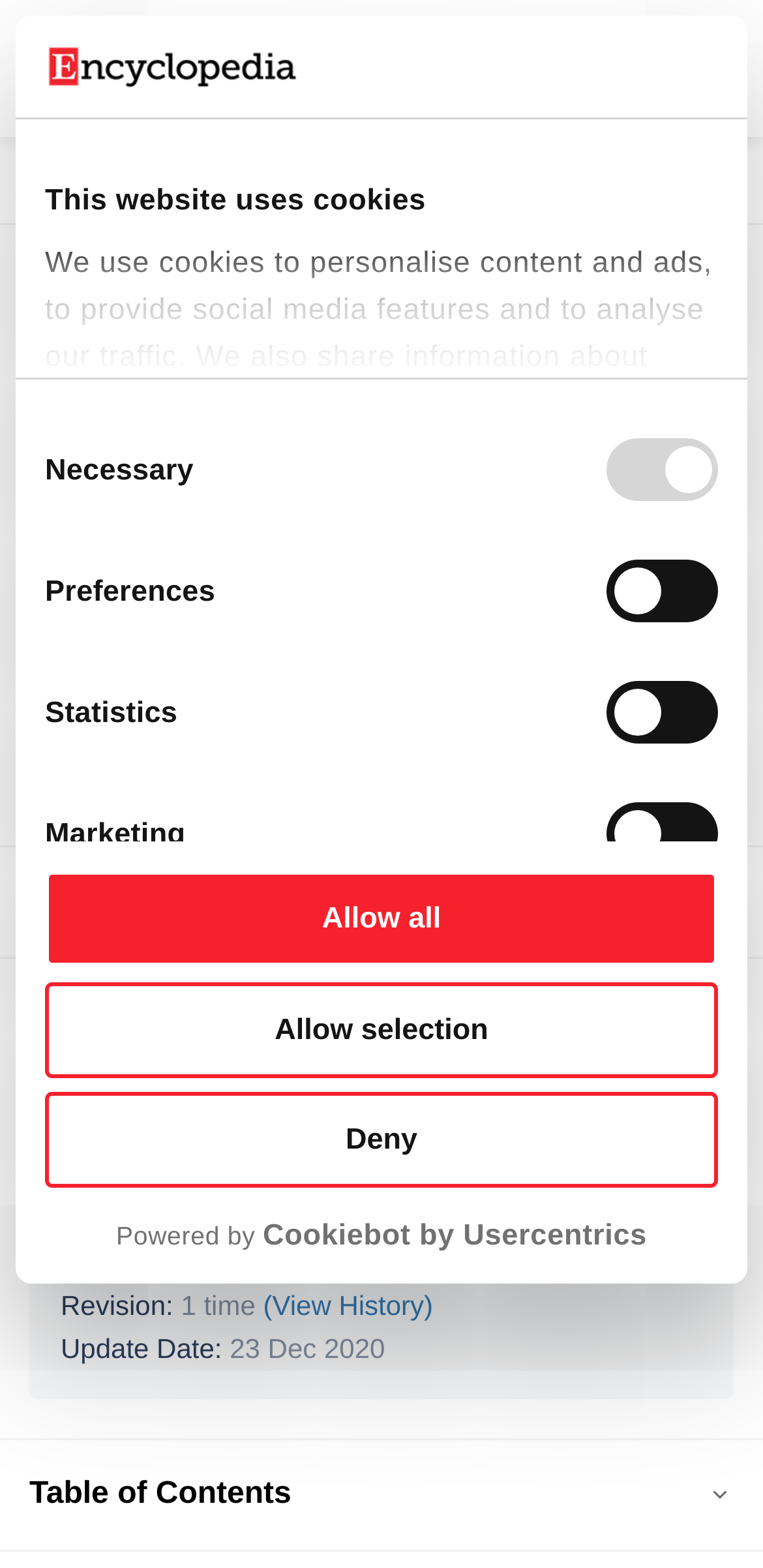Describe in detail what you see on the webpage.

This webpage is an encyclopedia entry for Kaufman Oculocerebrofacial Syndrome. At the top, there is a dialog box informing users that the website uses cookies, with a logo and a tab panel for consent selection. Below the dialog box, there are three buttons: "Deny", "Allow selection", and "Allow all". 

On the top-left corner, there is a link to the encyclopedia's homepage, accompanied by an image of the encyclopedia's logo. Next to it, there is a link to the scholarly community encyclopedia. 

The main content of the webpage is divided into sections. The first section describes the Kaufman Oculocerebrofacial Syndrome, citing a peer-reviewed paper. There is a link to the original paper and a brief summary of the syndrome. 

Below the description, there are several links and buttons, including a share button, a button to expand or collapse a section, and a menu bar with social media links. 

The next section displays keywords, information, and subjects related to the syndrome, including a link to the subject "Genetics & Heredity". 

Further down, there is information about the contributor, Camila Xu, and the view times of the entry, which is 510. The entry collection is from MedlinePlus, and there is a revision history with a link to view the history. 

At the bottom, there is a table of contents and a link to provide feedback.